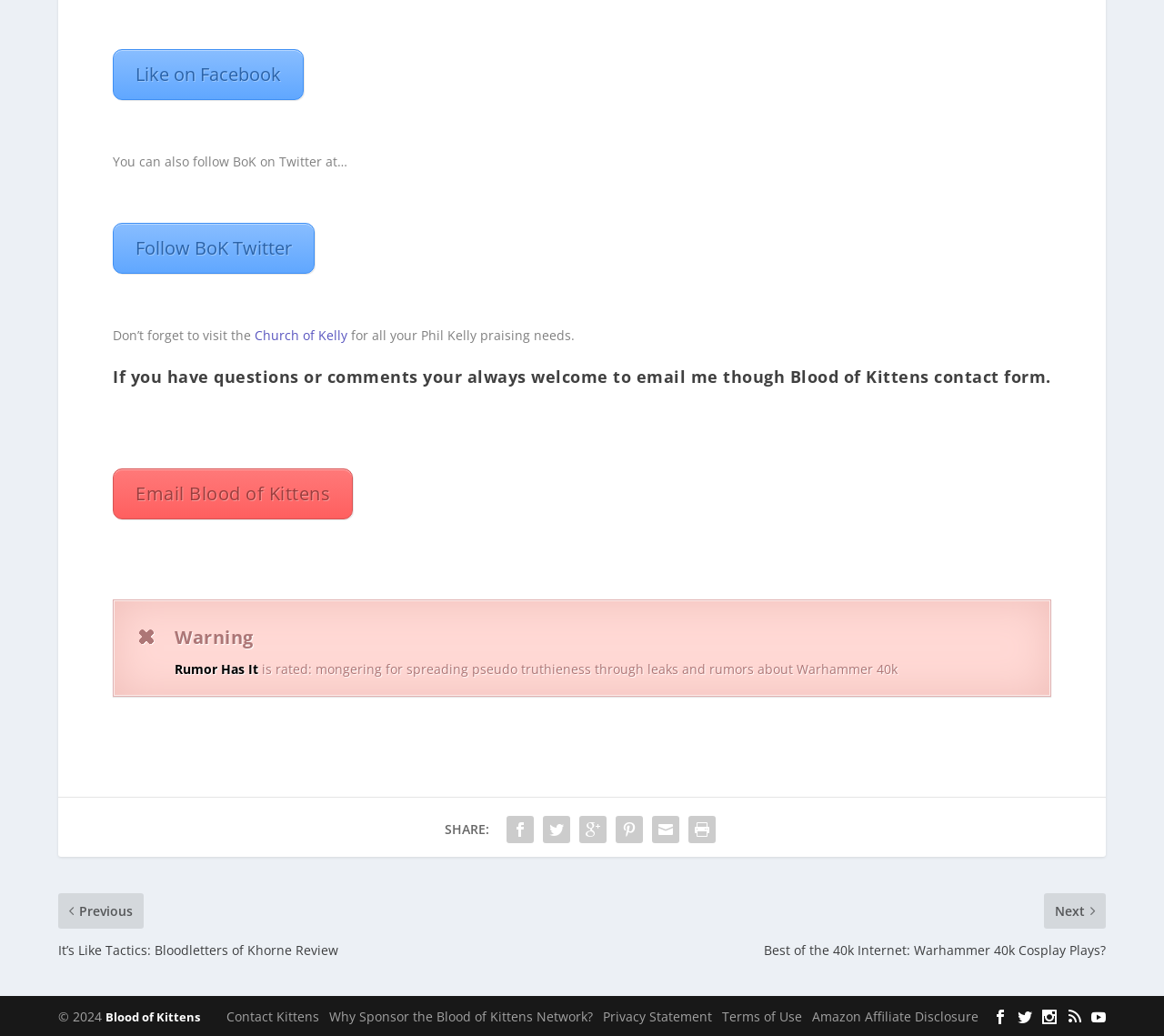Please identify the bounding box coordinates for the region that you need to click to follow this instruction: "Share on social media".

[0.382, 0.817, 0.42, 0.834]